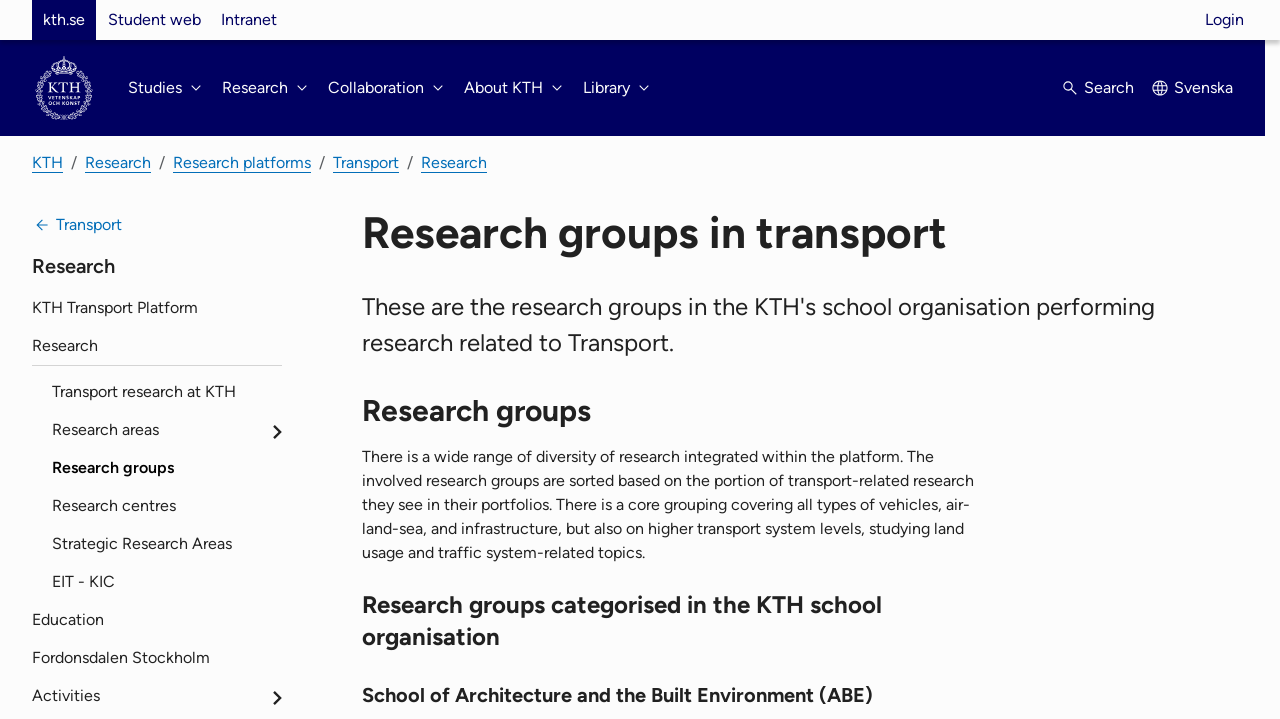Carefully examine the image and provide an in-depth answer to the question: What is the purpose of categorising research groups?

The webpage explains that the research groups are sorted based on the portion of transport-related research they see in their portfolios, which is the purpose of categorising them.